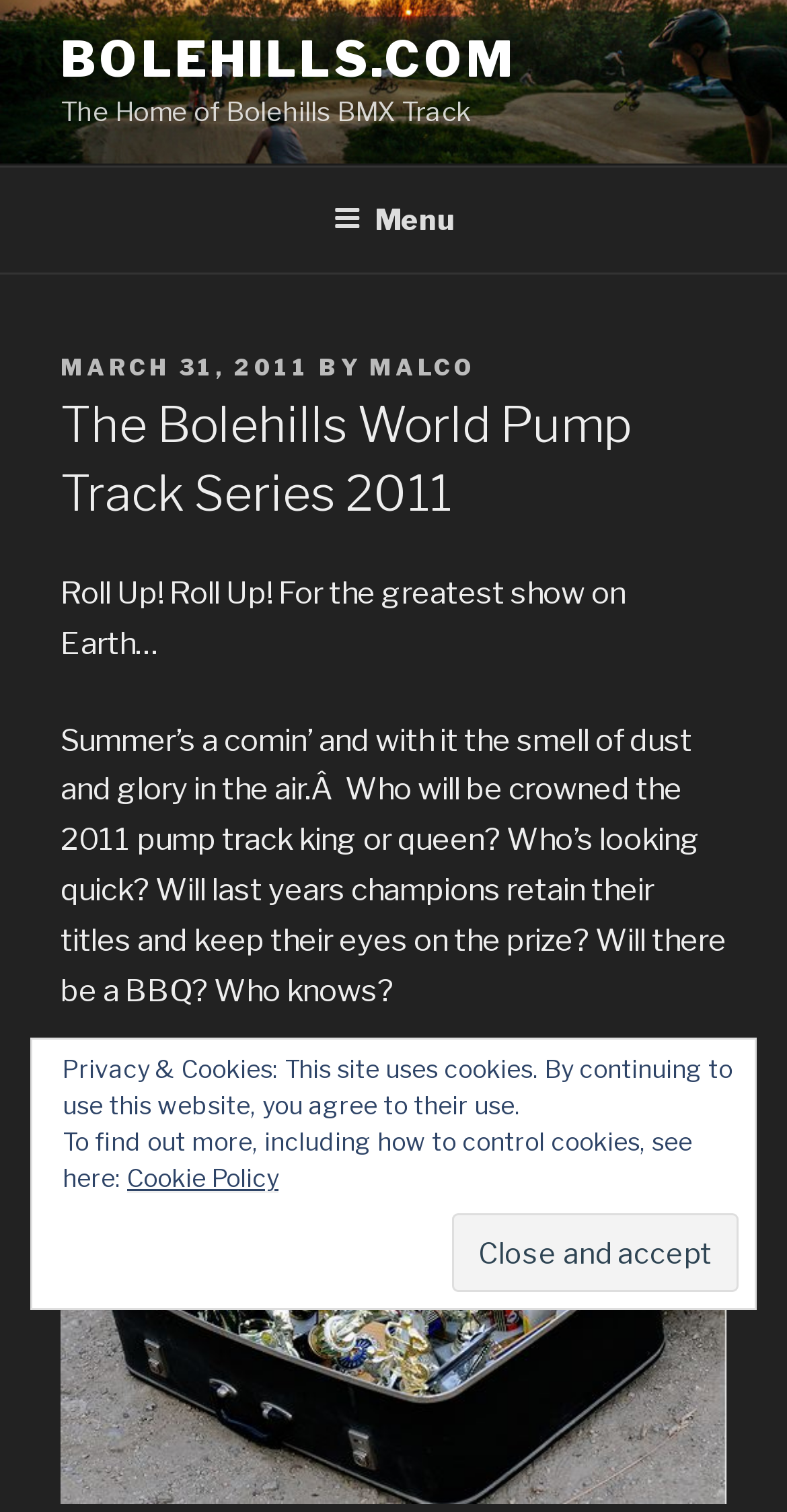What is the source of the image? Examine the screenshot and reply using just one word or a brief phrase.

Phil Reed - gravity-slaves.co.uk